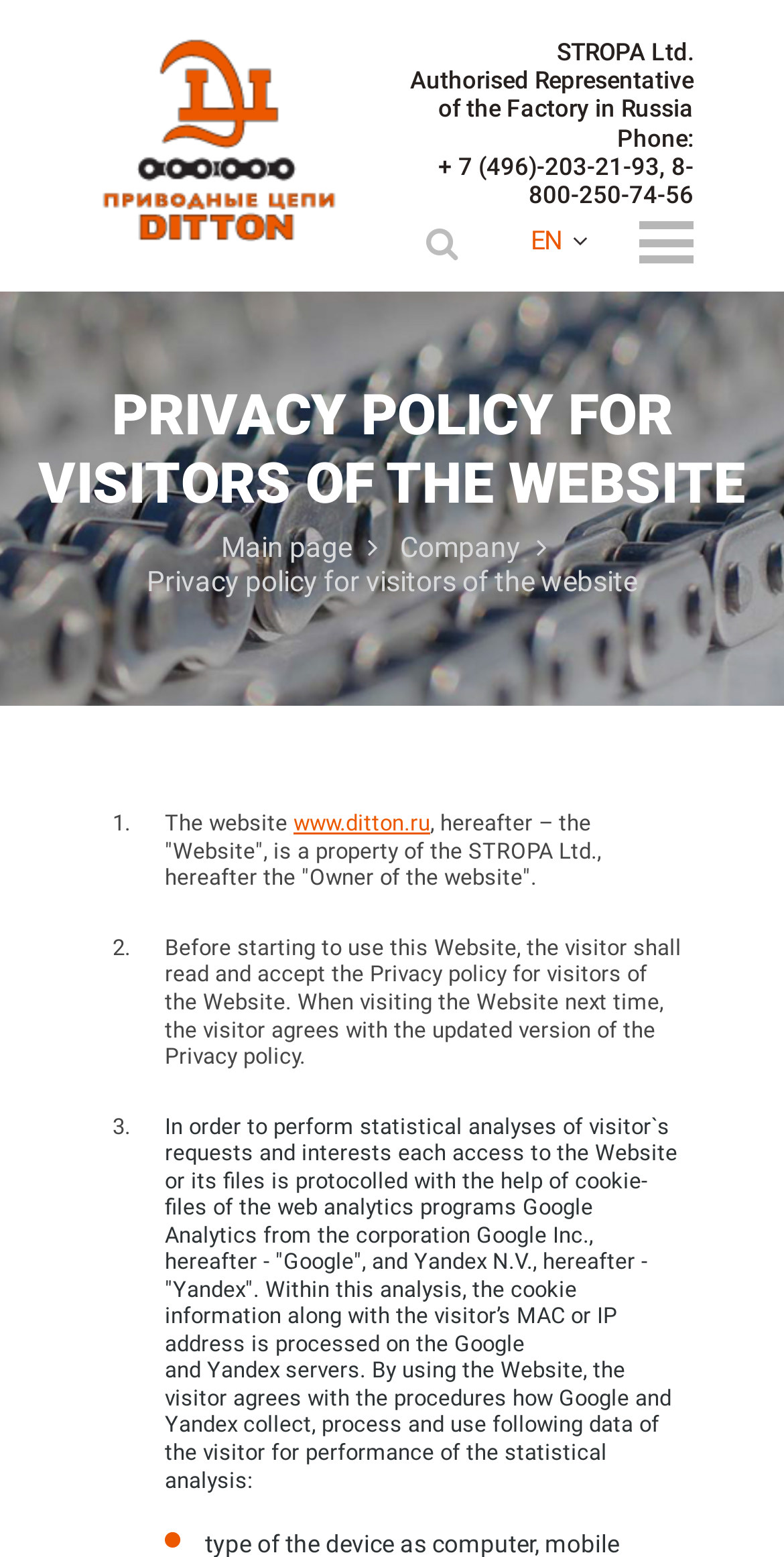What is the language of the webpage?
Please give a detailed answer to the question using the information shown in the image.

The language of the webpage can be determined by the link element 'EN ' which is located at the top right corner of the webpage, indicating that the current language is English.